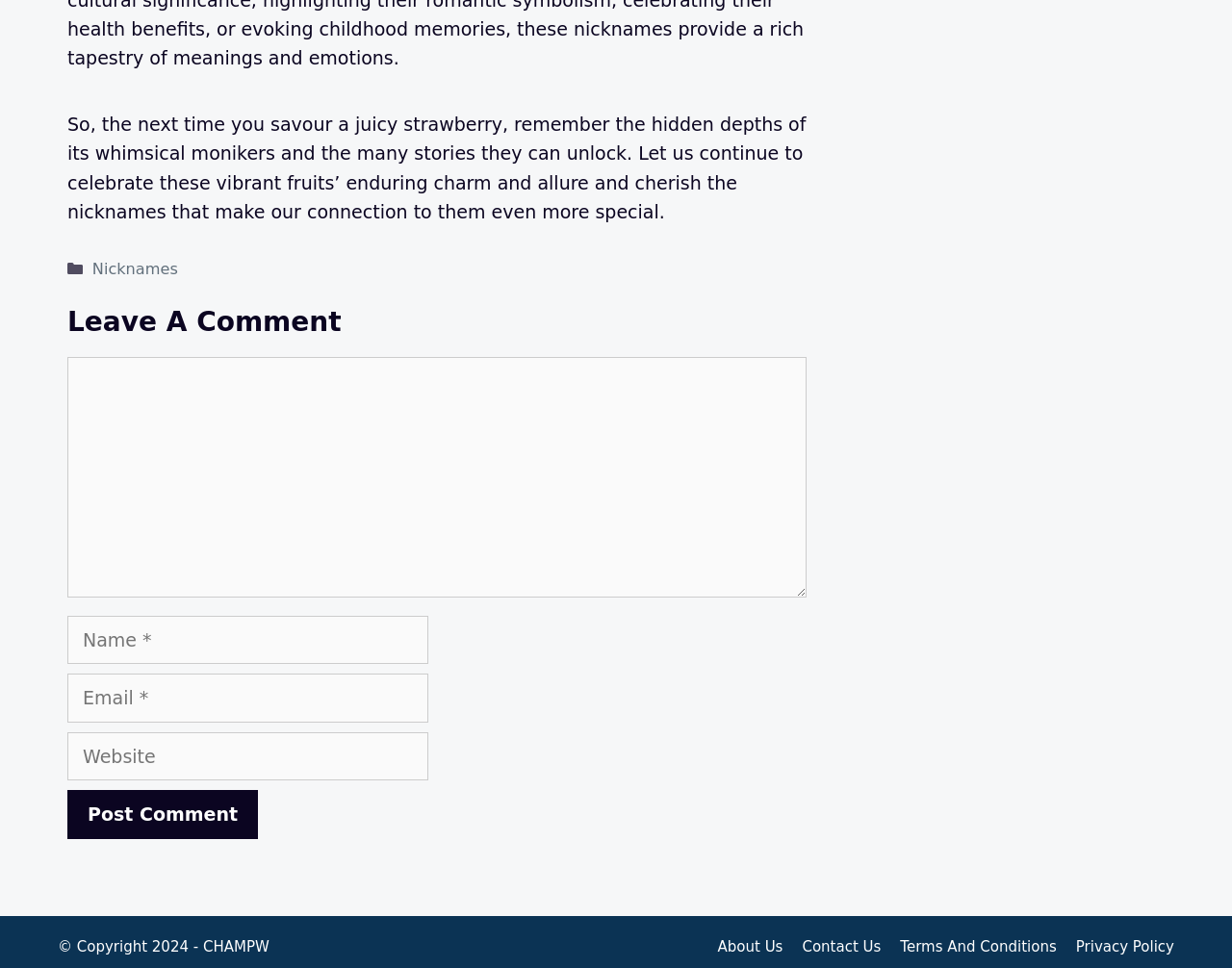Pinpoint the bounding box coordinates of the clickable element needed to complete the instruction: "Click the Post Comment button". The coordinates should be provided as four float numbers between 0 and 1: [left, top, right, bottom].

[0.055, 0.816, 0.209, 0.866]